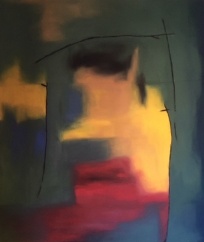Give a concise answer using one word or a phrase to the following question:
What creates a sense of depth in the artwork?

Dark lines